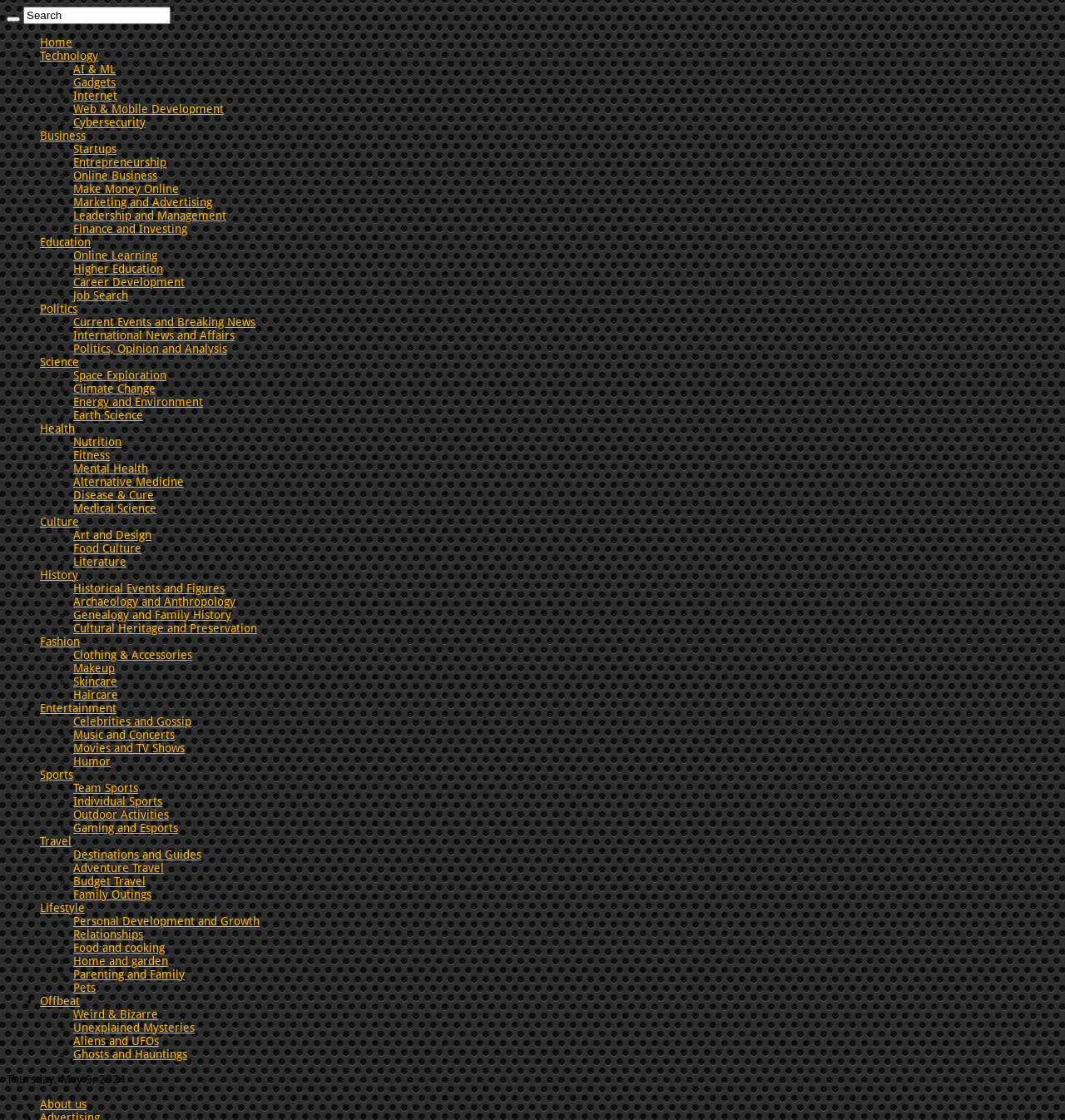Identify the coordinates of the bounding box for the element described below: "input value="Search" name="s" title="Search" value="Search"". Return the coordinates as four float numbers between 0 and 1: [left, top, right, bottom].

[0.022, 0.006, 0.16, 0.022]